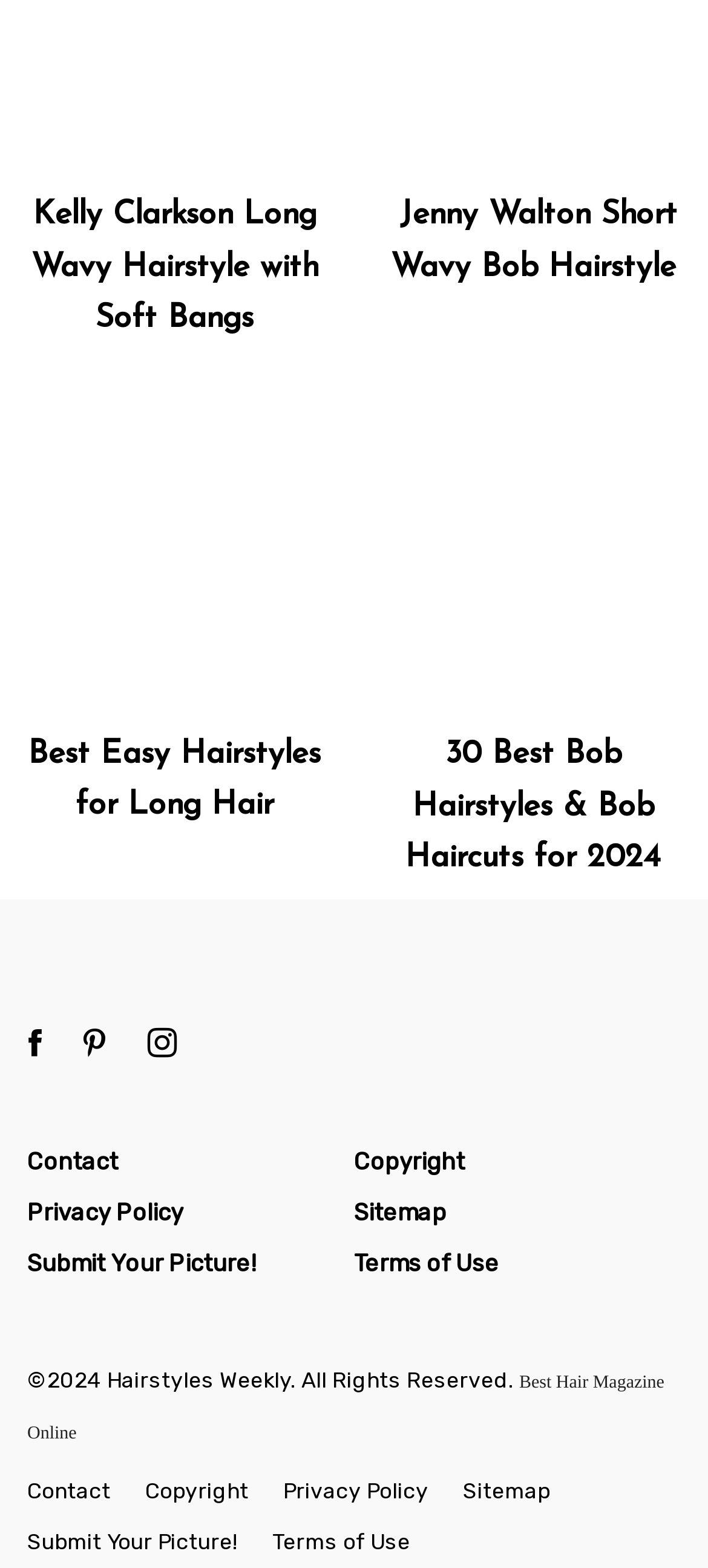Identify the bounding box of the HTML element described as: "Best Hair Magazine Online".

[0.038, 0.875, 0.938, 0.921]